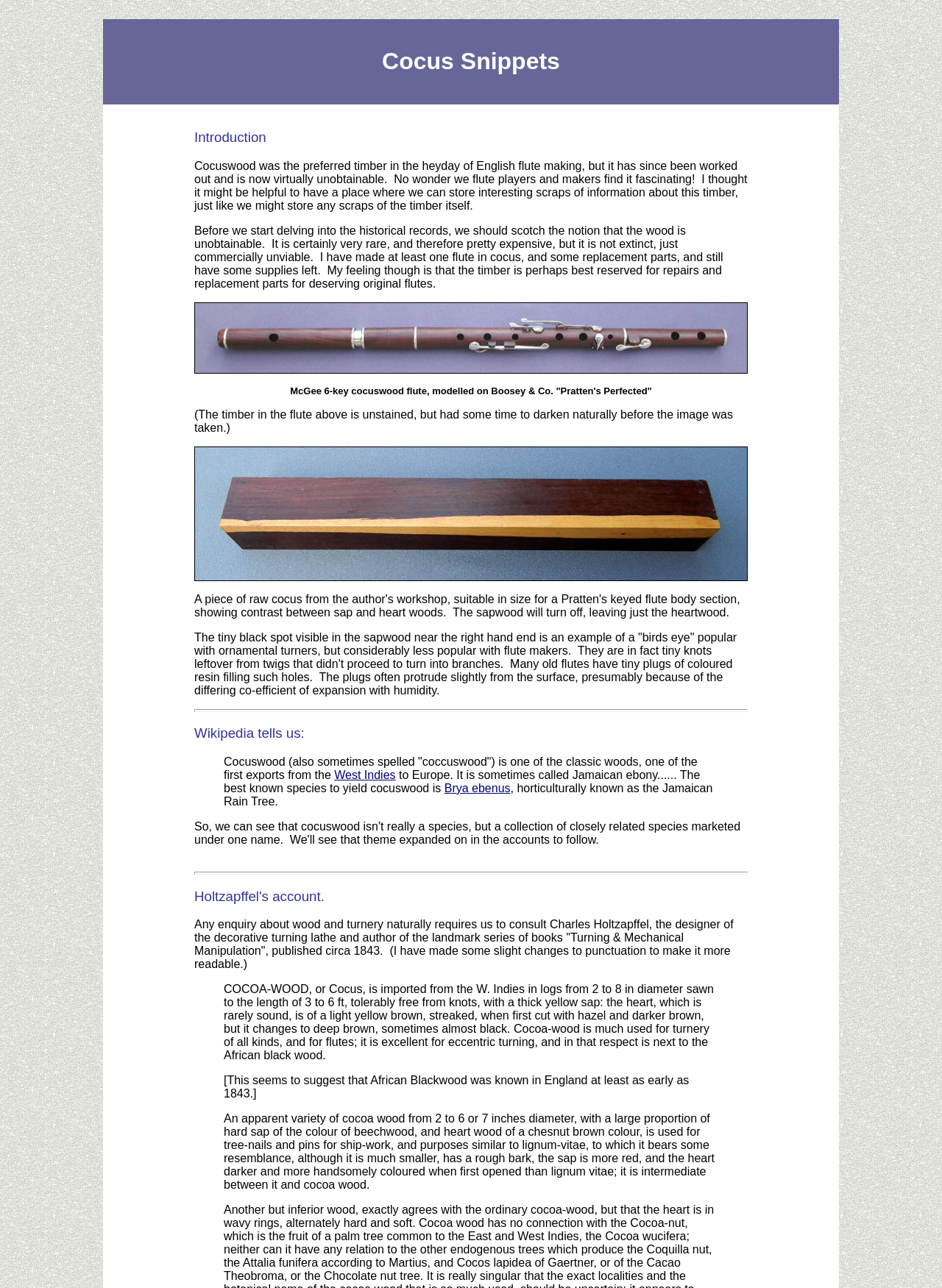Offer a meticulous caption that includes all visible features of the webpage.

This webpage is about the history of cocus wood, a type of wood that was nearly extinct. The page is divided into sections, each with a heading and related content. 

At the top, there is a heading "Cocus Snippets" followed by an introduction section. Below the introduction, there are two images, likely related to cocus wood. 

The next section is about the characteristics of cocus wood, with a detailed description of its appearance, including the presence of "birds eye" knots. There are also mentions of how old flutes were made from this wood and how they were treated to fill holes.

Following this section, there is a horizontal separator, and then a heading "Wikipedia tells us:". This section contains a blockquote with information about cocus wood, including its origin and characteristics. There are links to "West Indies" and "Brya ebenus" within the blockquote.

After another horizontal separator, there is a heading "Holtzapffel's account." This section contains a detailed description of cocus wood from Charles Holtzapffel's book "Turning & Mechanical Manipulation", including its characteristics, uses, and comparisons to other types of wood.

Throughout the page, there are several static text elements with no descriptive text, likely indicating whitespace or empty areas on the page.